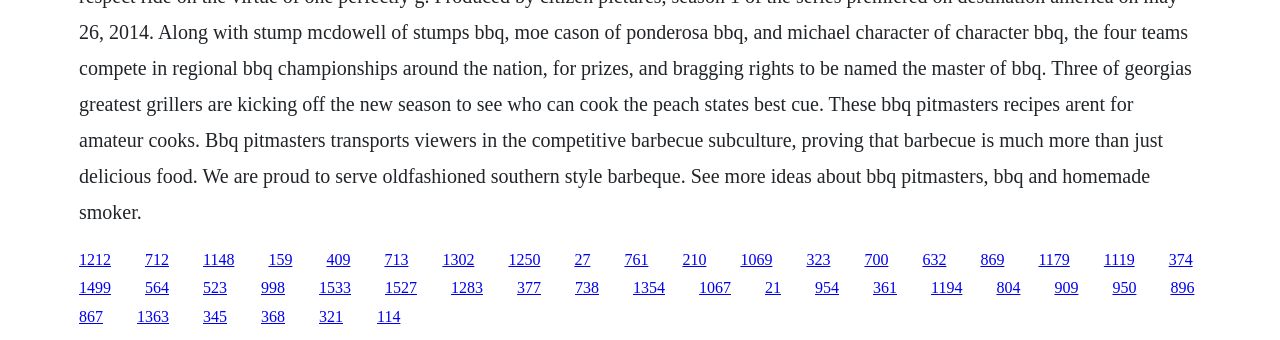Find the bounding box coordinates for the element described here: "1354".

[0.495, 0.822, 0.52, 0.872]